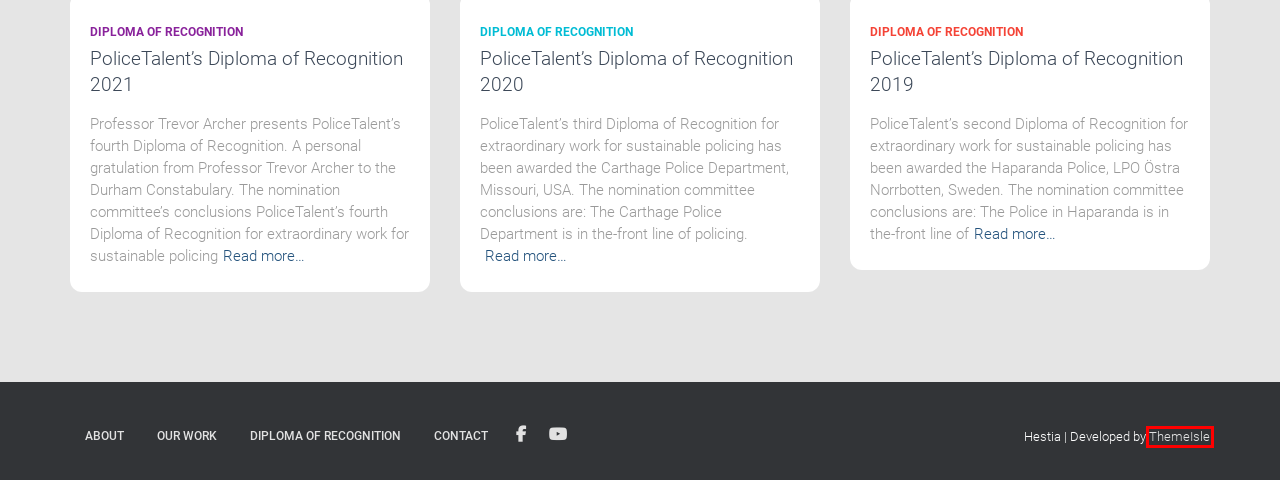Check out the screenshot of a webpage with a red rectangle bounding box. Select the best fitting webpage description that aligns with the new webpage after clicking the element inside the bounding box. Here are the candidates:
A. PoliceTalent – For effective policing in a sustainable society
B. Premium WordPress Themes, Templates & Plugins @ ThemeIsle
C. Stockholm Criminology Symposium 2017 – PoliceTalent
D. Meetings – PoliceTalent
E. Diploma of Recognition – PoliceTalent
F. Stockholm Criminology Symposium – PoliceTalent
G. January 2020 – PoliceTalent
H. May 2022 – PoliceTalent

B